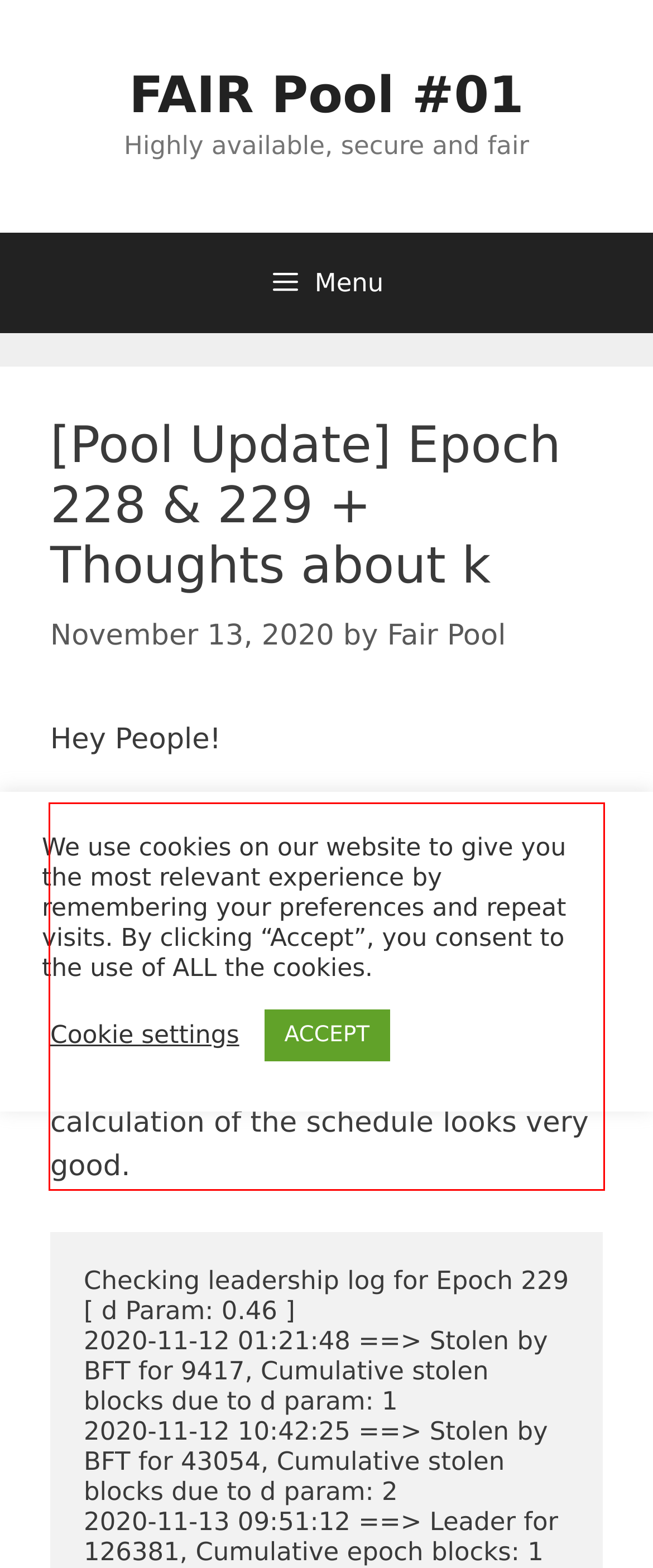With the given screenshot of a webpage, locate the red rectangle bounding box and extract the text content using OCR.

A short update for the past epoch 228 and the current epoch 229. Last epoch we unfortunately had no luck and did not produce a single block, although statistically we should have produced two. But let’s not talk about it too long, because in epoch 229 the calculation of the schedule looks very good.